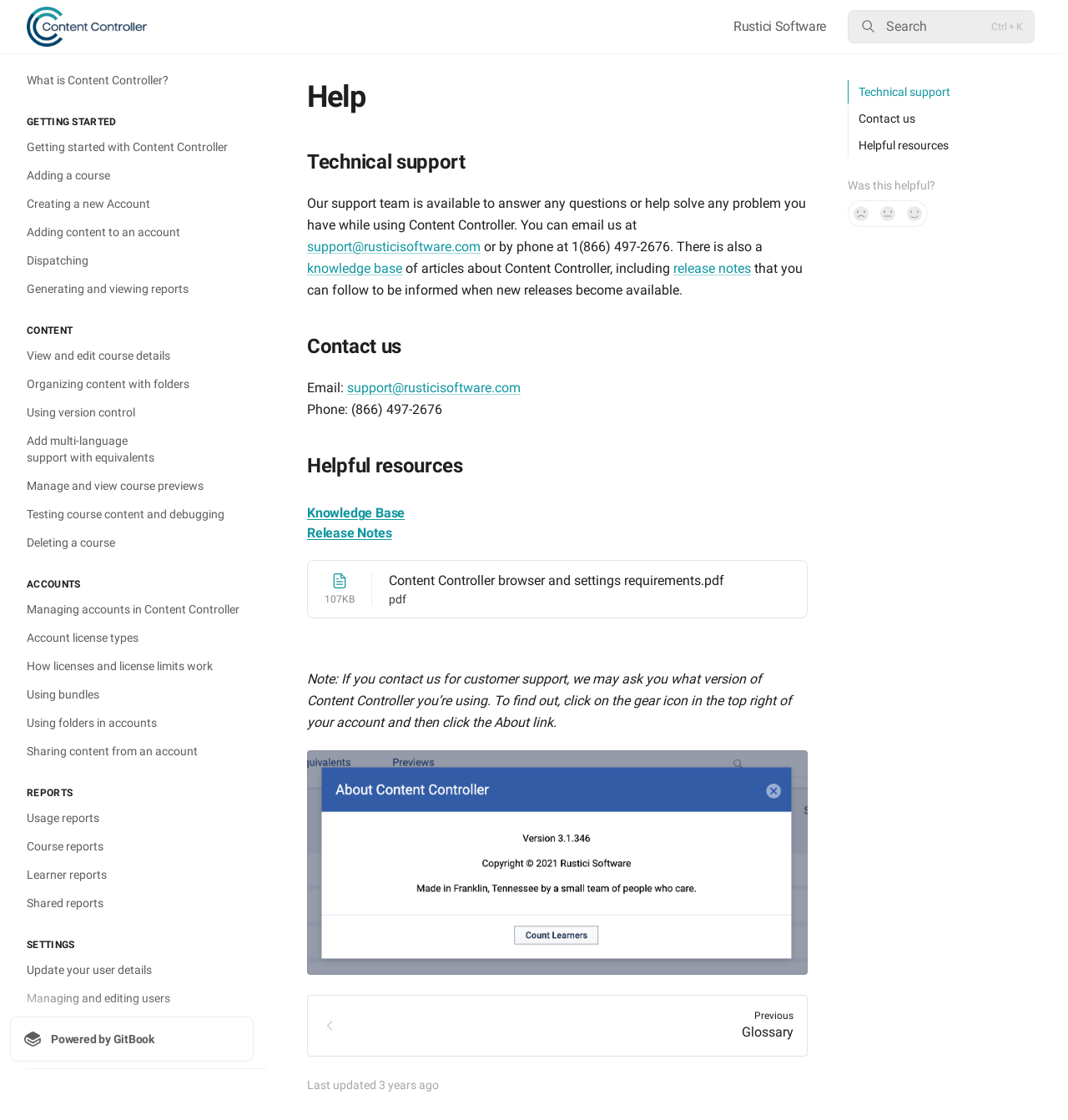Determine the bounding box coordinates of the region I should click to achieve the following instruction: "Click the 'What is Content Controller?' link". Ensure the bounding box coordinates are four float numbers between 0 and 1, i.e., [left, top, right, bottom].

[0.009, 0.06, 0.238, 0.083]